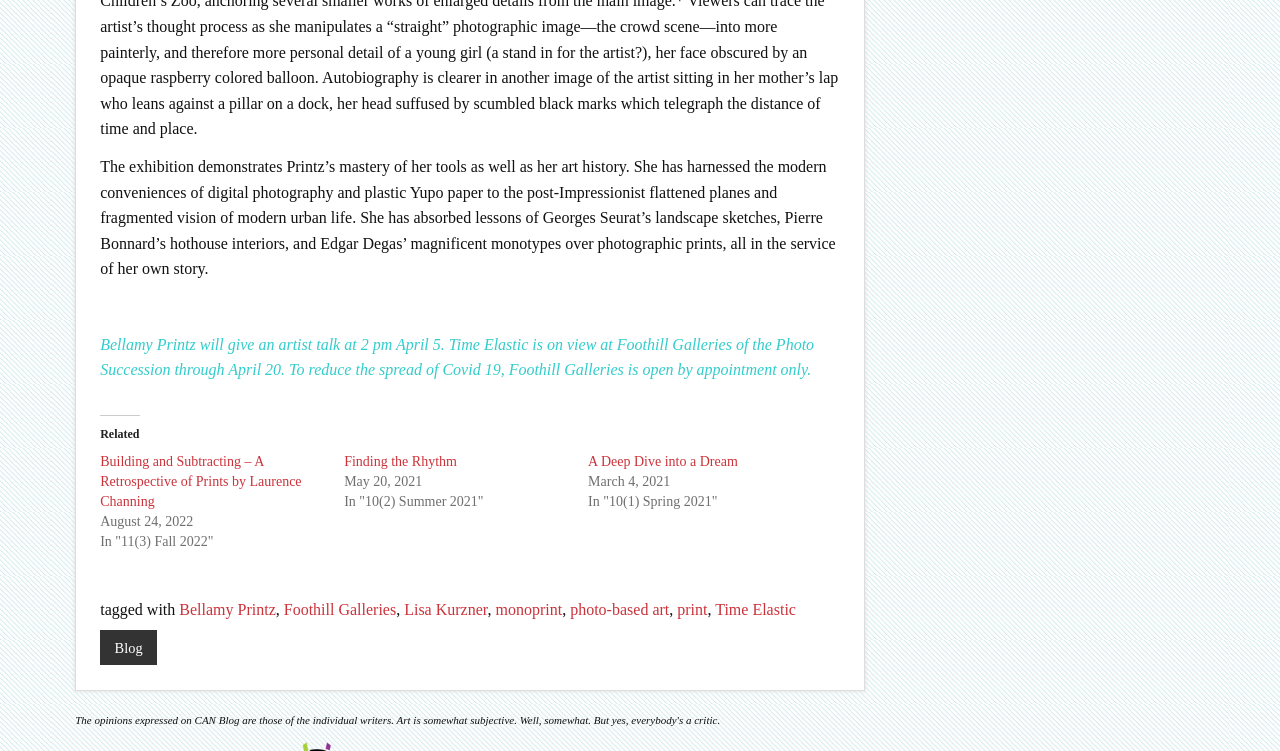Determine the bounding box coordinates of the clickable area required to perform the following instruction: "Read about 'Finding the Rhythm'". The coordinates should be represented as four float numbers between 0 and 1: [left, top, right, bottom].

[0.269, 0.604, 0.357, 0.624]